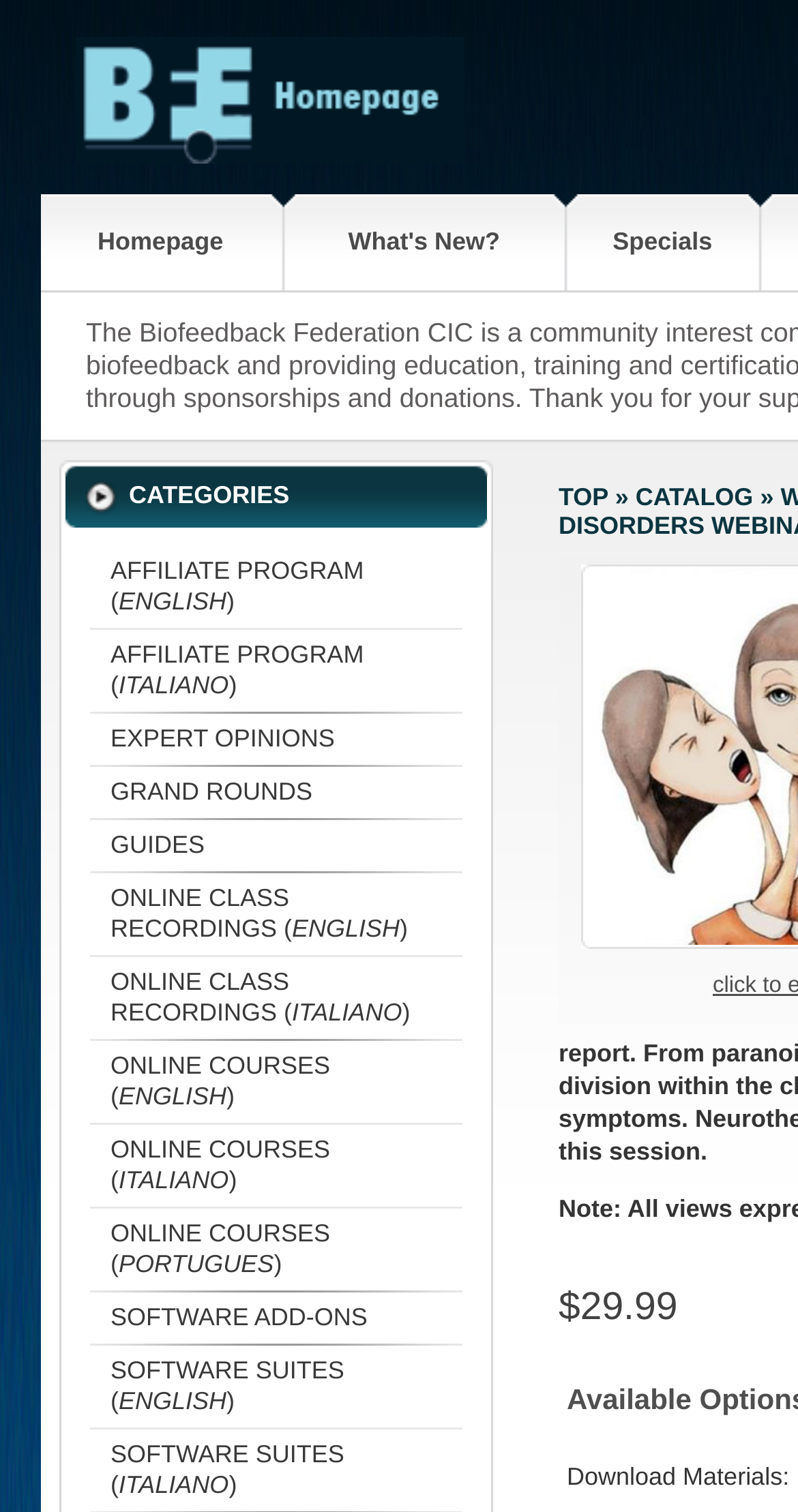Calculate the bounding box coordinates of the UI element given the description: "EXPERT OPINIONS".

[0.113, 0.471, 0.579, 0.506]